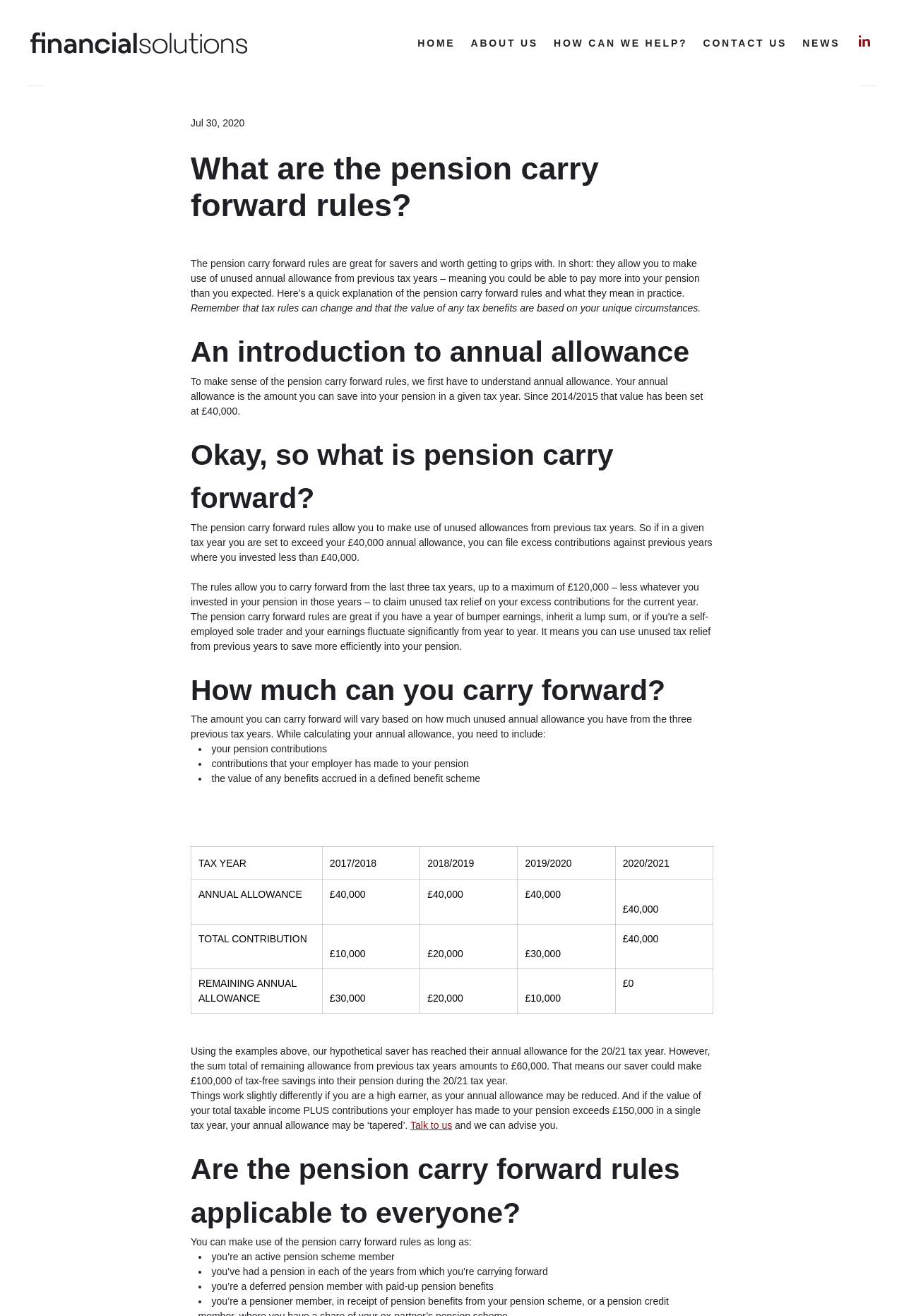Identify the bounding box for the element characterized by the following description: "HOW CAN WE HELP?".

[0.612, 0.023, 0.761, 0.042]